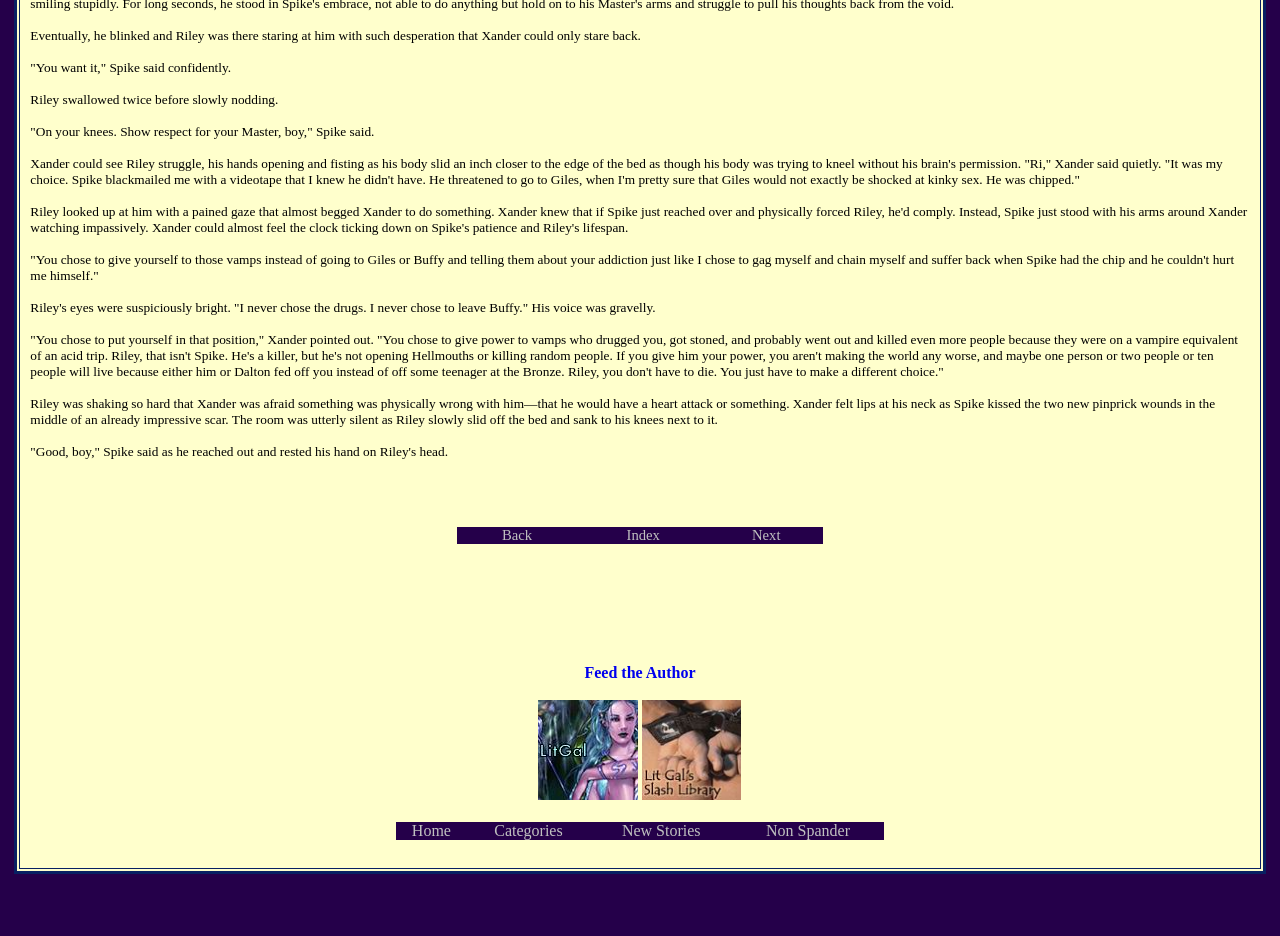Please locate the bounding box coordinates of the element that should be clicked to complete the given instruction: "Feed the Author".

[0.457, 0.709, 0.543, 0.727]